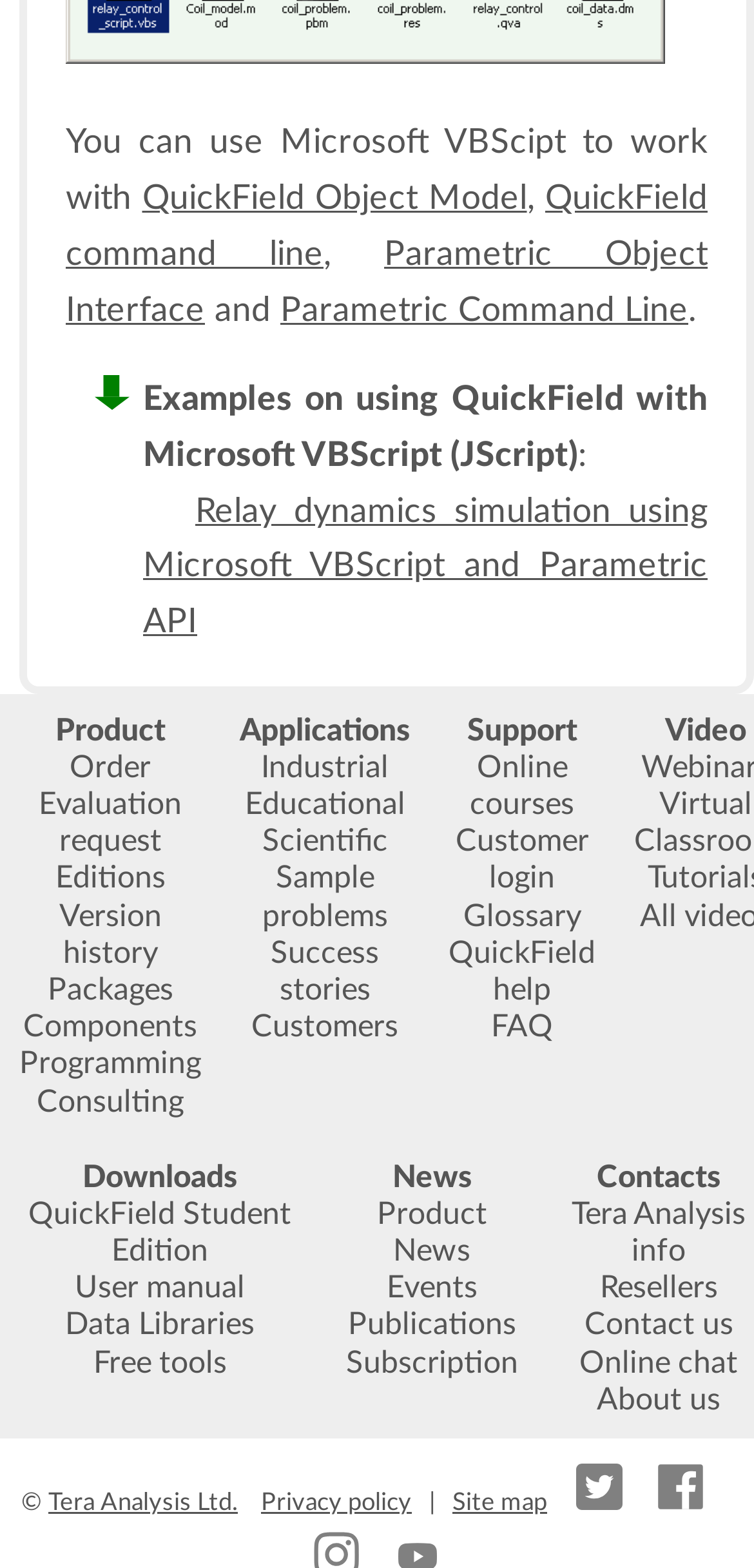Find the bounding box coordinates of the element's region that should be clicked in order to follow the given instruction: "Explore Parametric Object Interface". The coordinates should consist of four float numbers between 0 and 1, i.e., [left, top, right, bottom].

[0.087, 0.152, 0.939, 0.208]